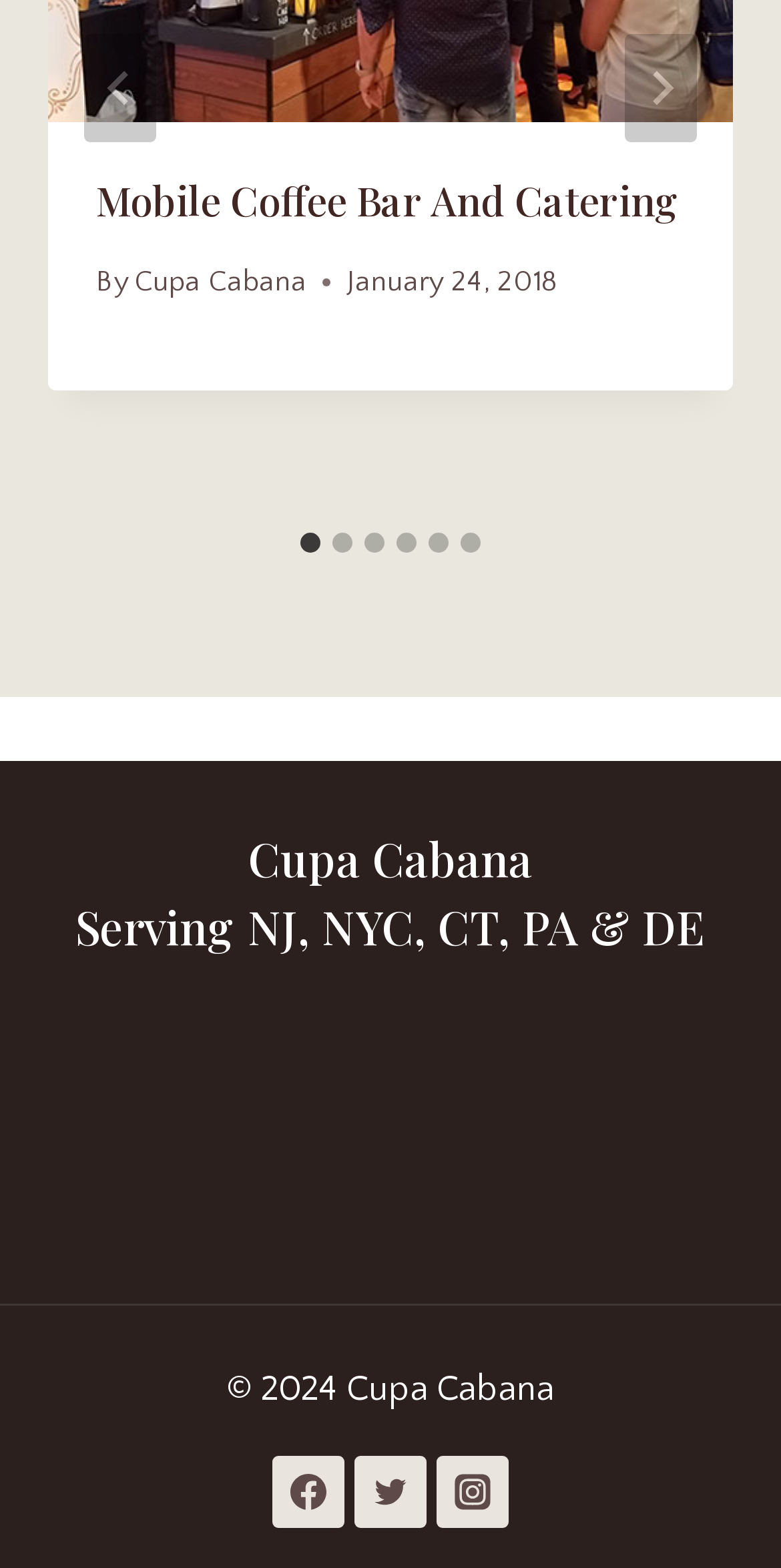Find the bounding box coordinates of the UI element according to this description: "Cupa Cabana".

[0.172, 0.17, 0.393, 0.19]